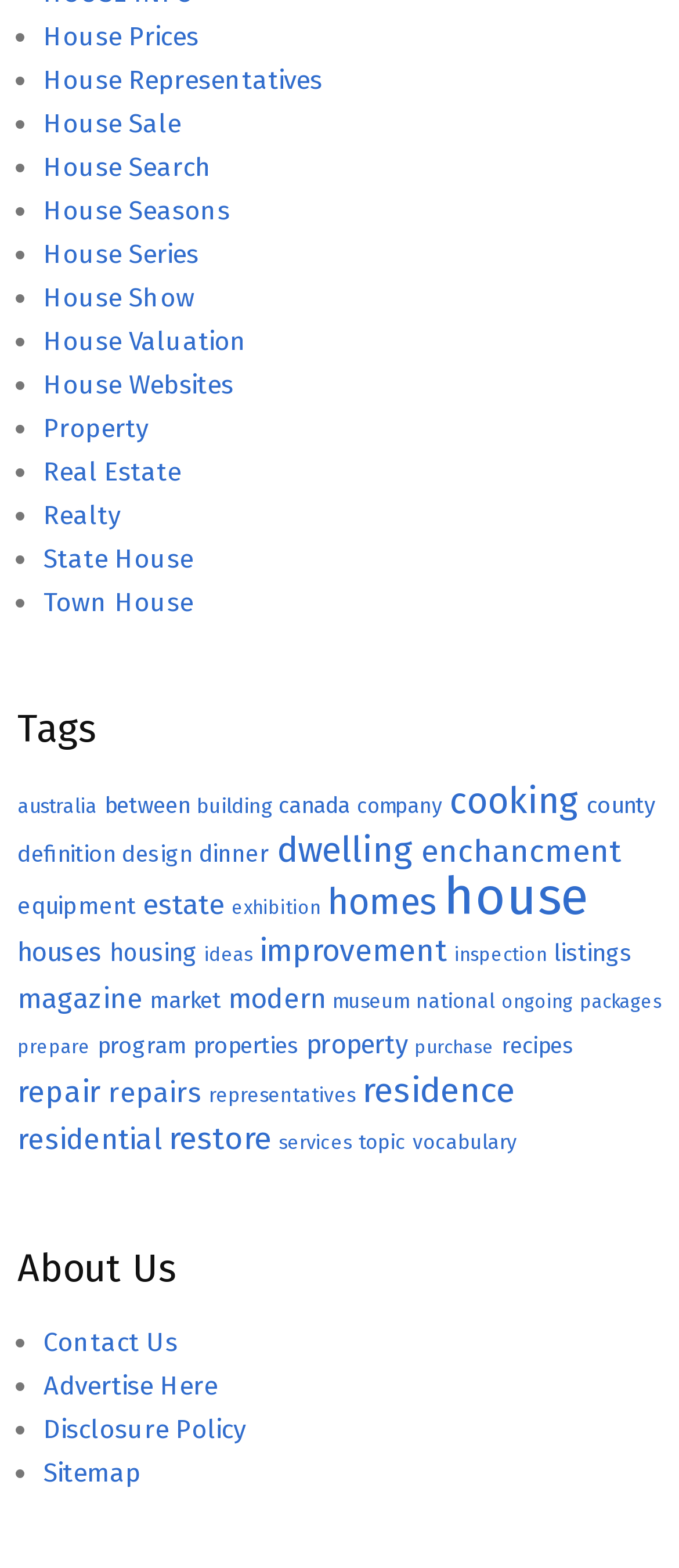Locate the bounding box coordinates of the item that should be clicked to fulfill the instruction: "Subscribe to the newsletter".

None